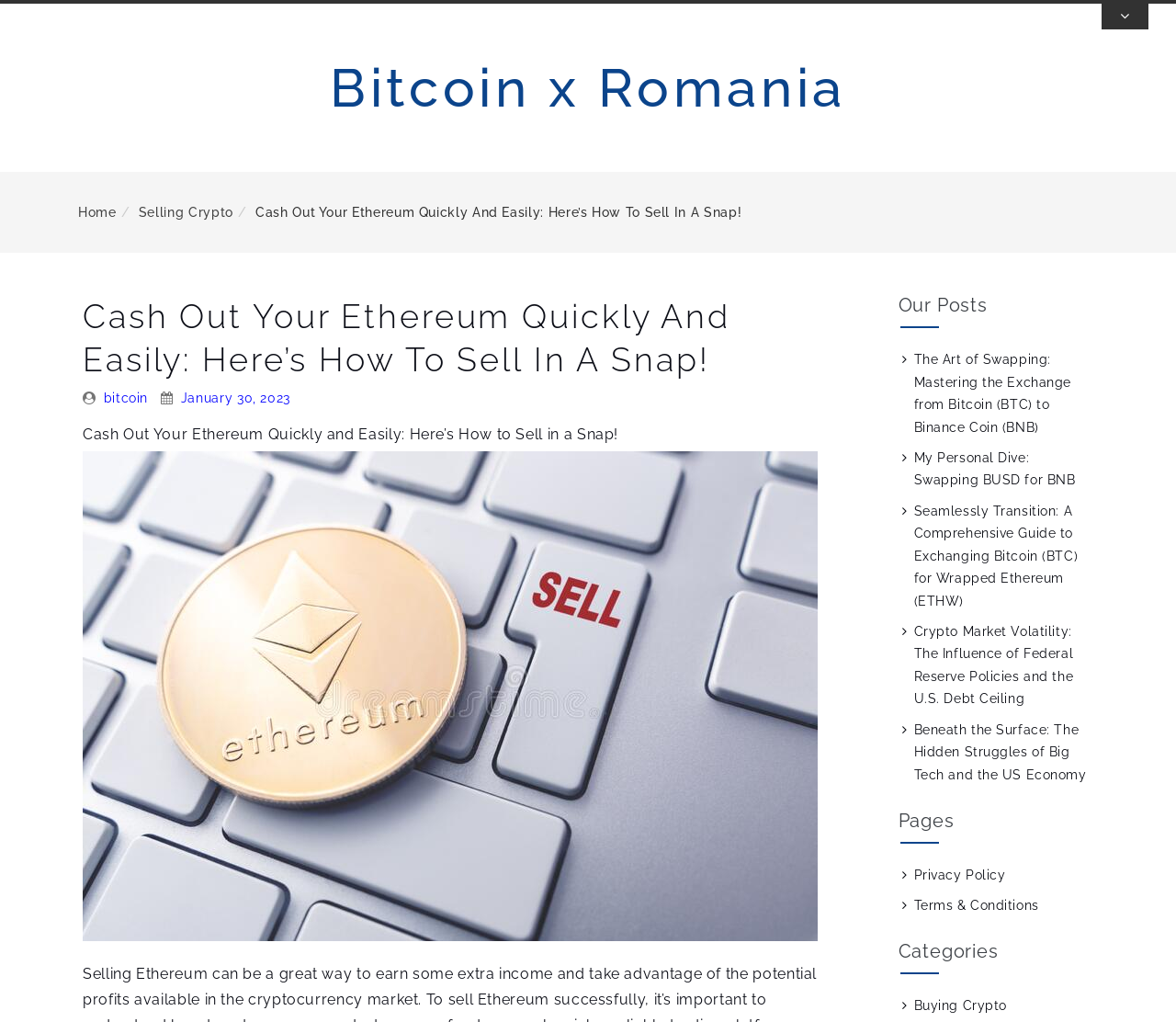Identify the bounding box coordinates of the clickable region required to complete the instruction: "Click the Universidad Católica de Santa María logo". The coordinates should be given as four float numbers within the range of 0 and 1, i.e., [left, top, right, bottom].

None